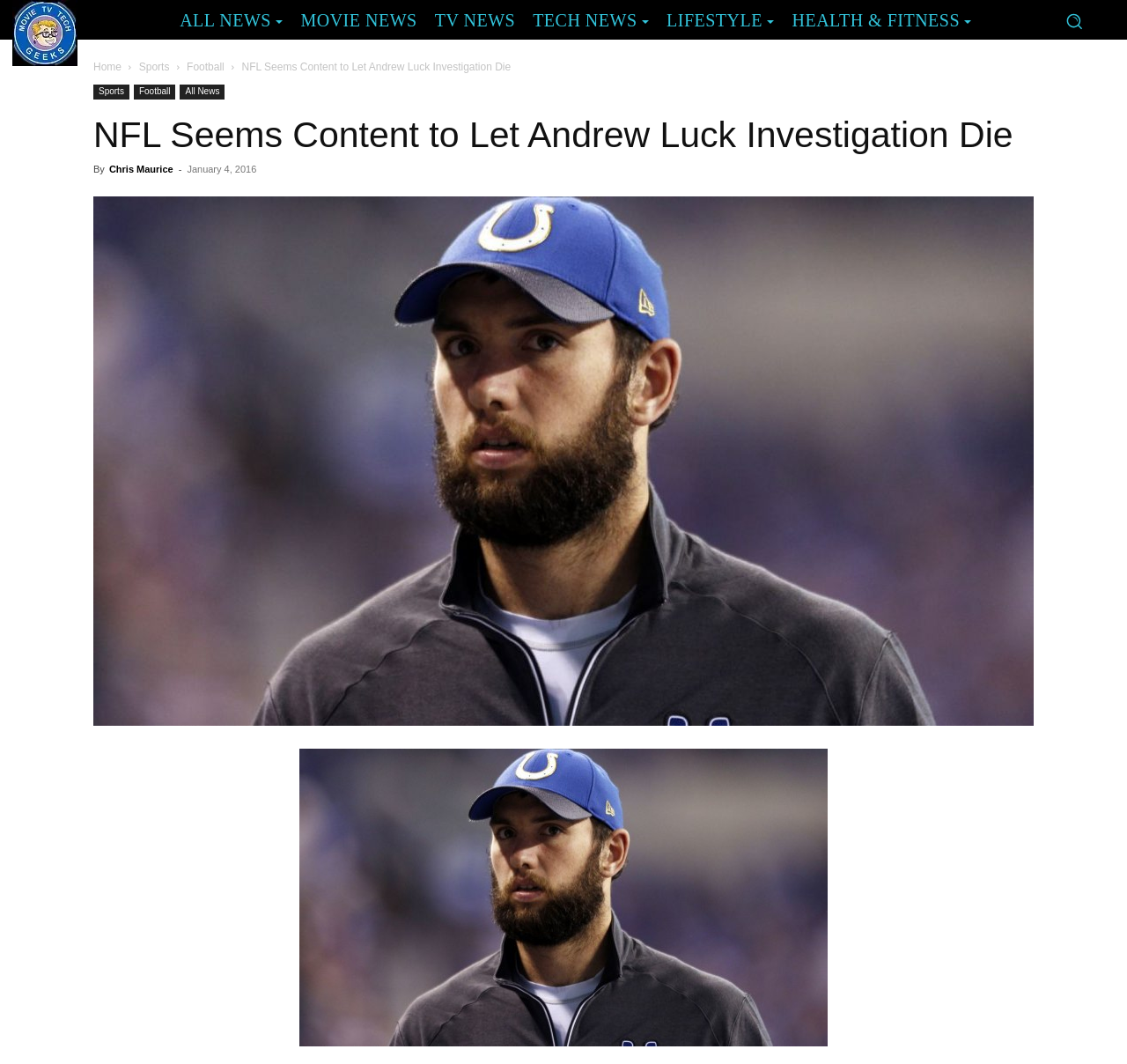Determine the bounding box coordinates of the region that needs to be clicked to achieve the task: "Go to 'Sports' page".

[0.123, 0.057, 0.15, 0.069]